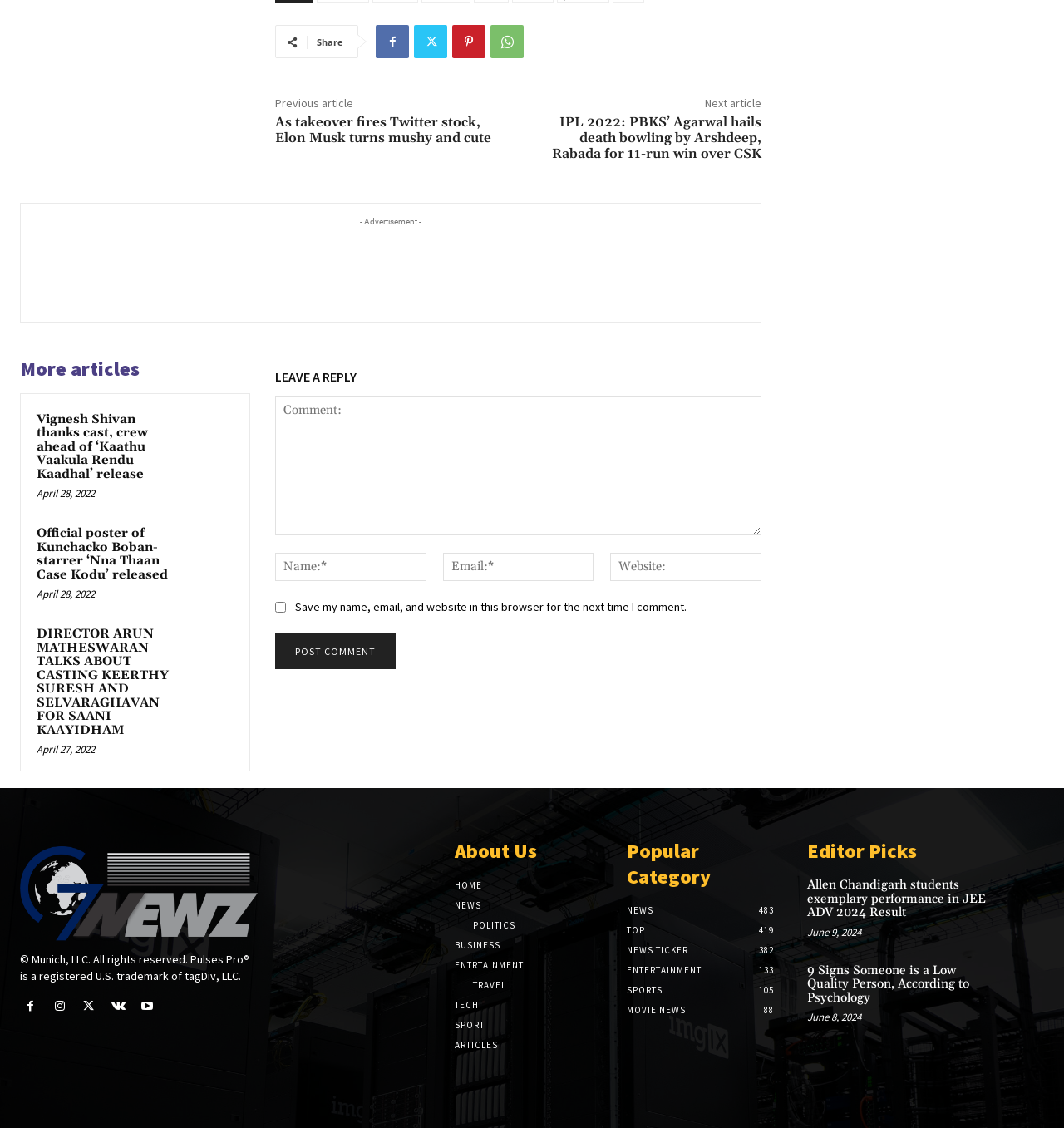What is the category of the article 'DIRECTOR ARUN MATHESWARAN TALKS ABOUT CASTING KEERTHY SURESH AND SELVARAGHAVAN FOR SAANI KAAYIDHAM'?
From the image, provide a succinct answer in one word or a short phrase.

ENTRTAINMENT